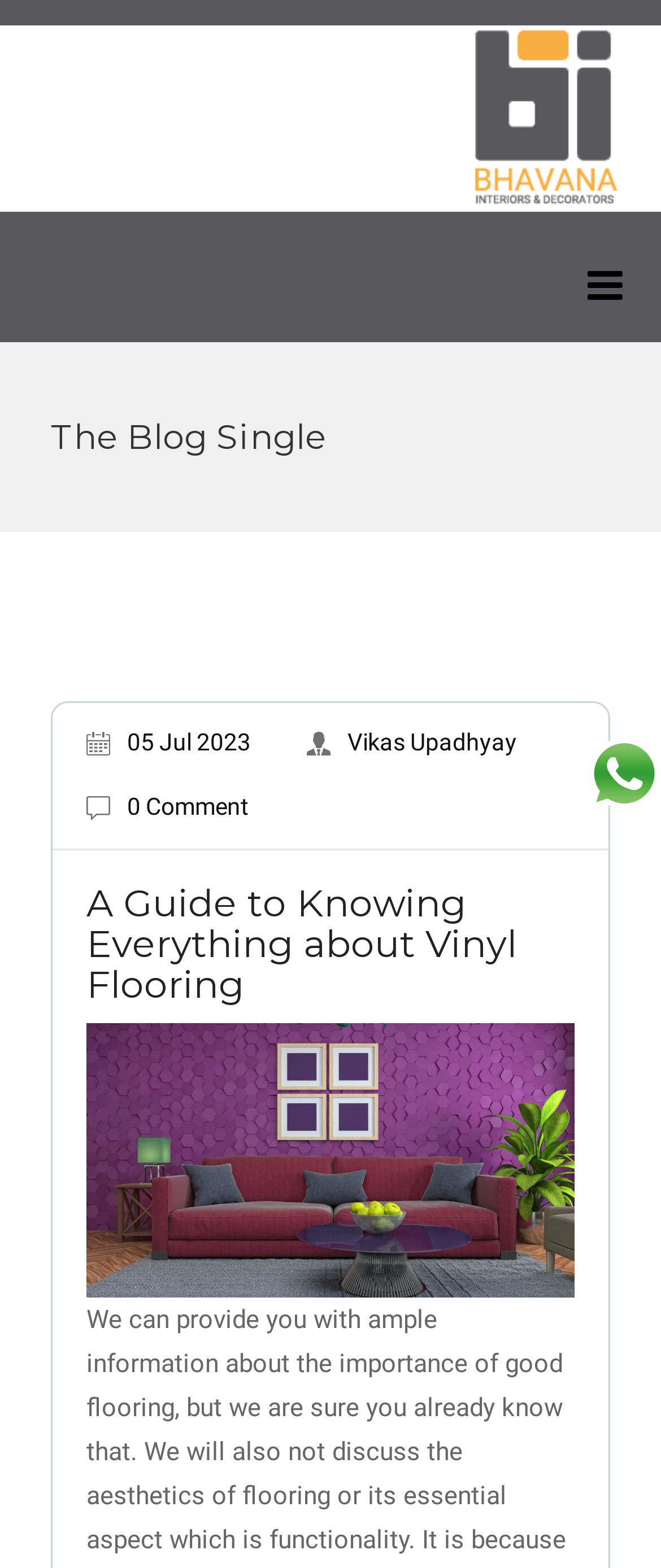What is the date of the blog post?
Provide a well-explained and detailed answer to the question.

I found the date of the blog post by looking at the static text element that contains the date, which is '05 Jul 2023'.